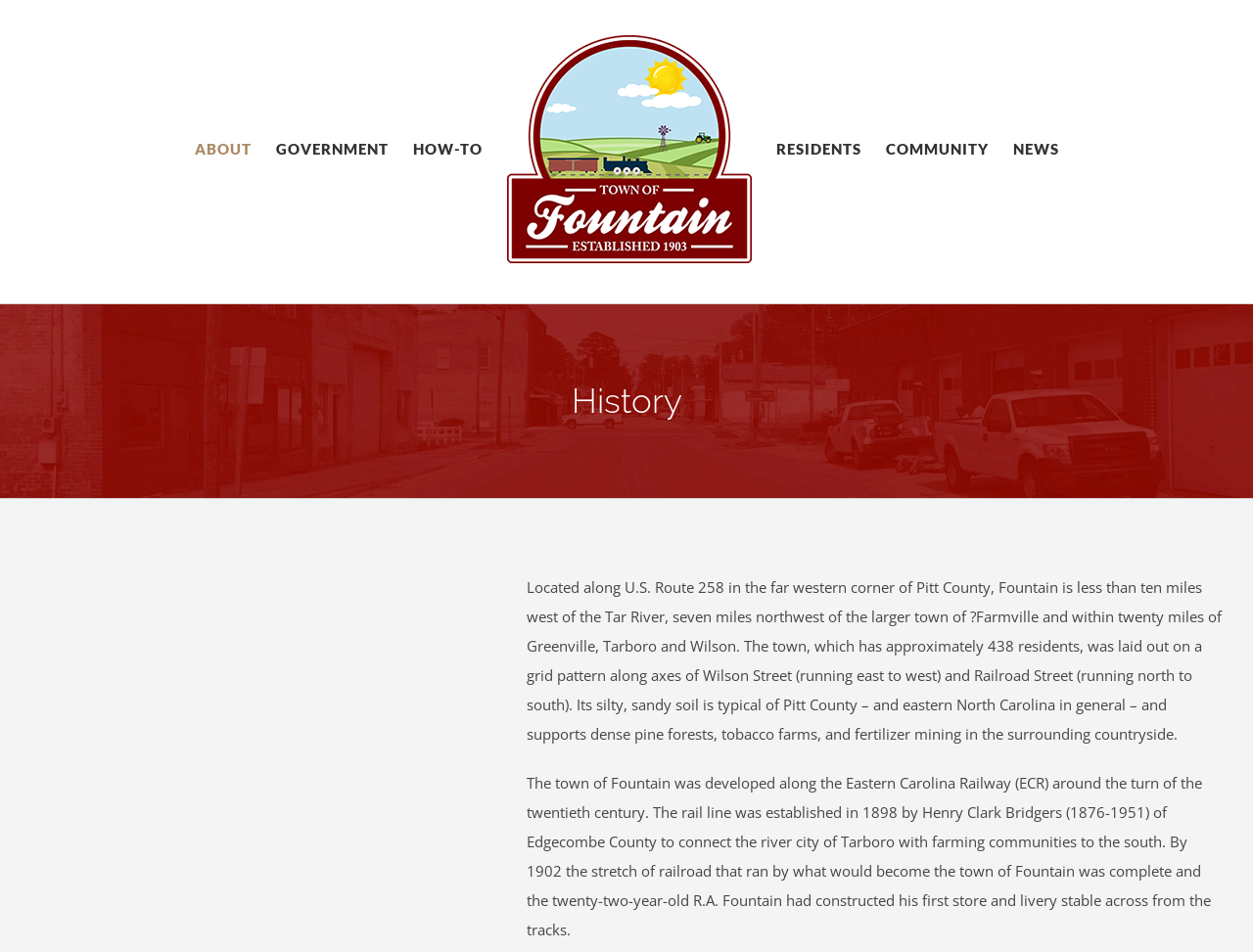Please give a concise answer to this question using a single word or phrase: 
What is the population of Fountain?

438